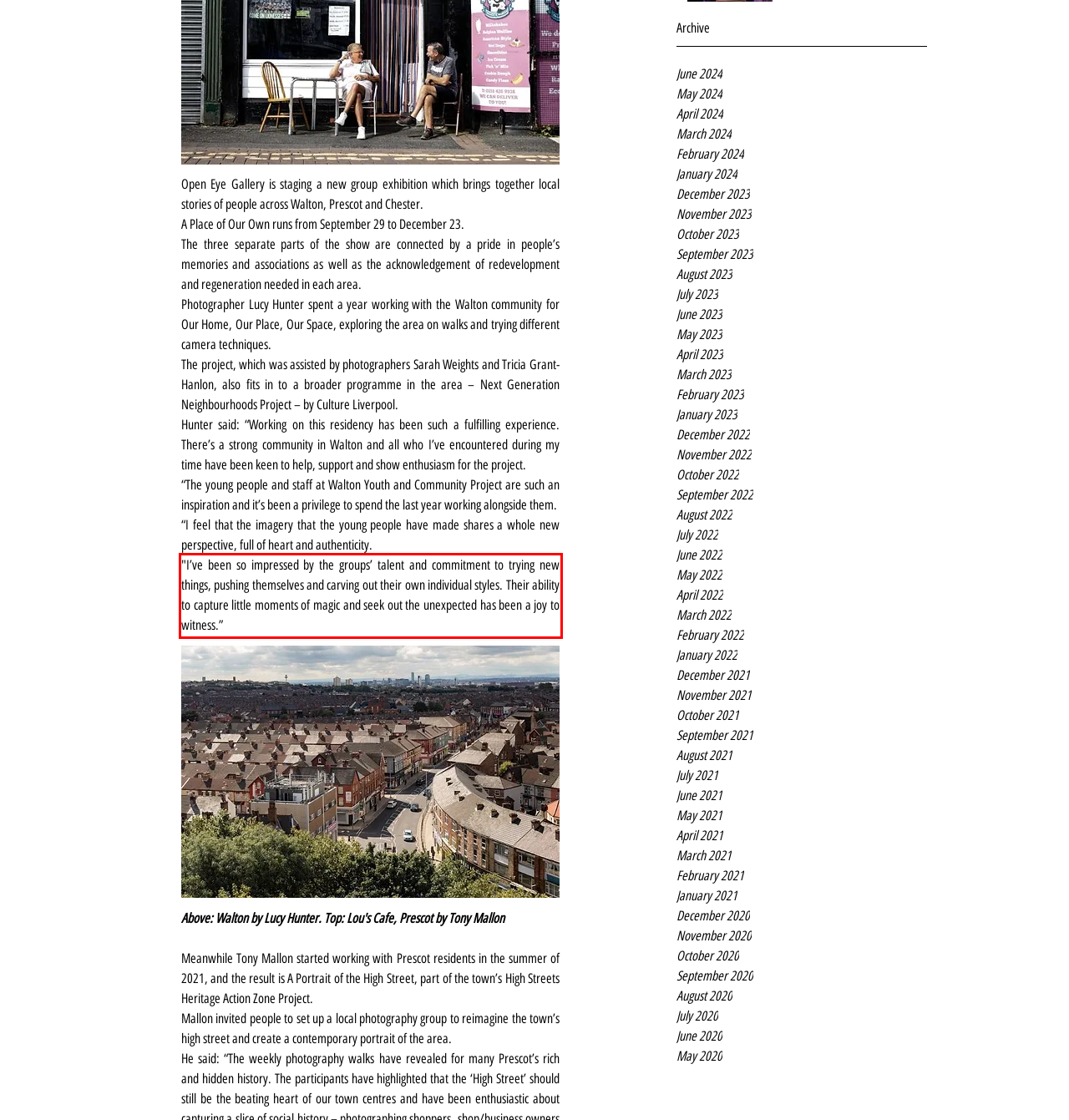You are looking at a screenshot of a webpage with a red rectangle bounding box. Use OCR to identify and extract the text content found inside this red bounding box.

"I’ve been so impressed by the groups’ talent and commitment to trying new things, pushing themselves and carving out their own individual styles. Their ability to capture little moments of magic and seek out the unexpected has been a joy to witness.”